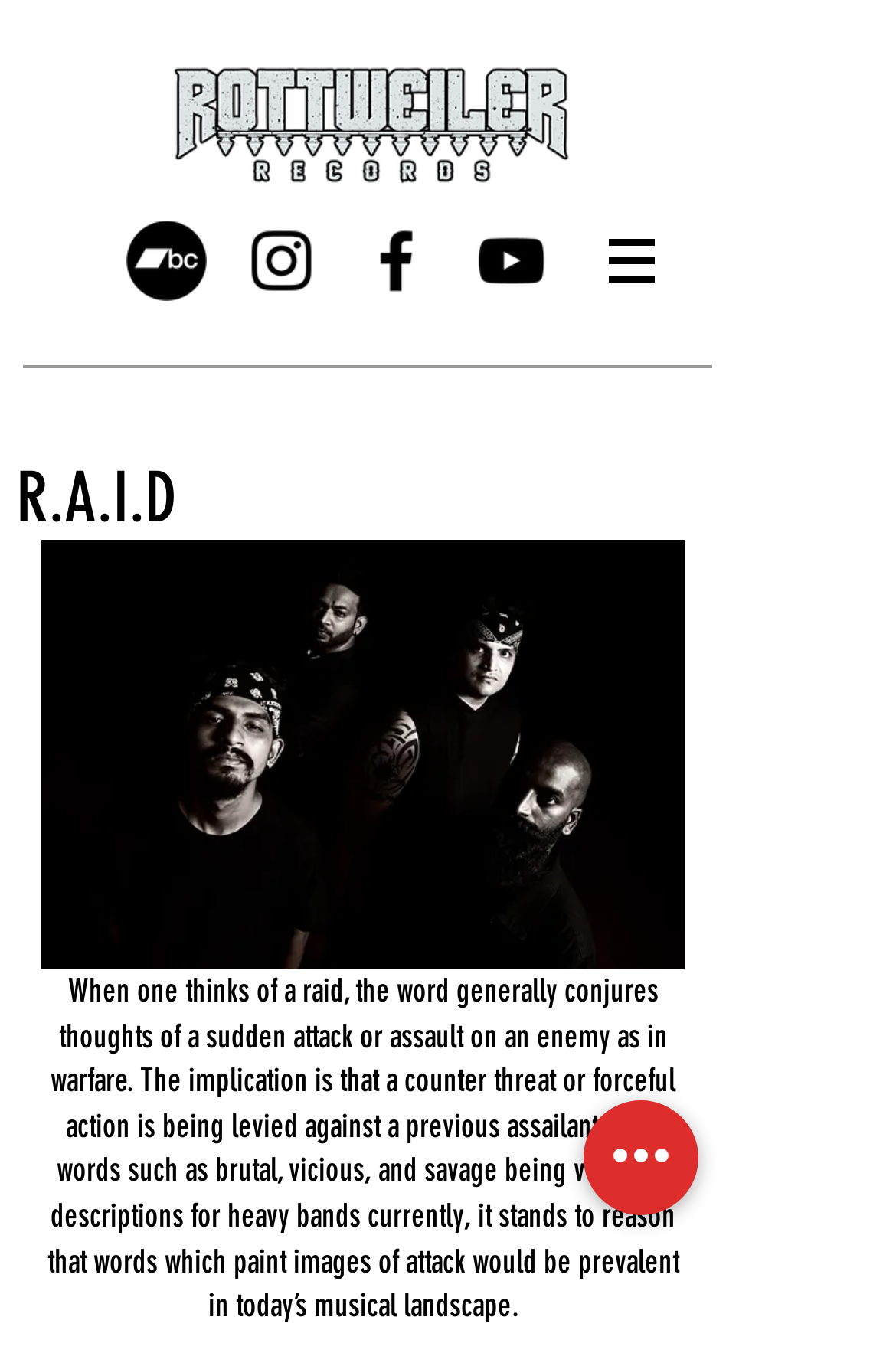Based on the image, provide a detailed and complete answer to the question: 
How many images are there on the webpage?

There are six image elements on the webpage: 'RR_TransparentWord.png', 'Bandcamp', 'Black Instagram Icon', 'Black Facebook Icon', 'Black YouTube Icon', and 'R.A.I.D Band Pic 2.jpeg'.